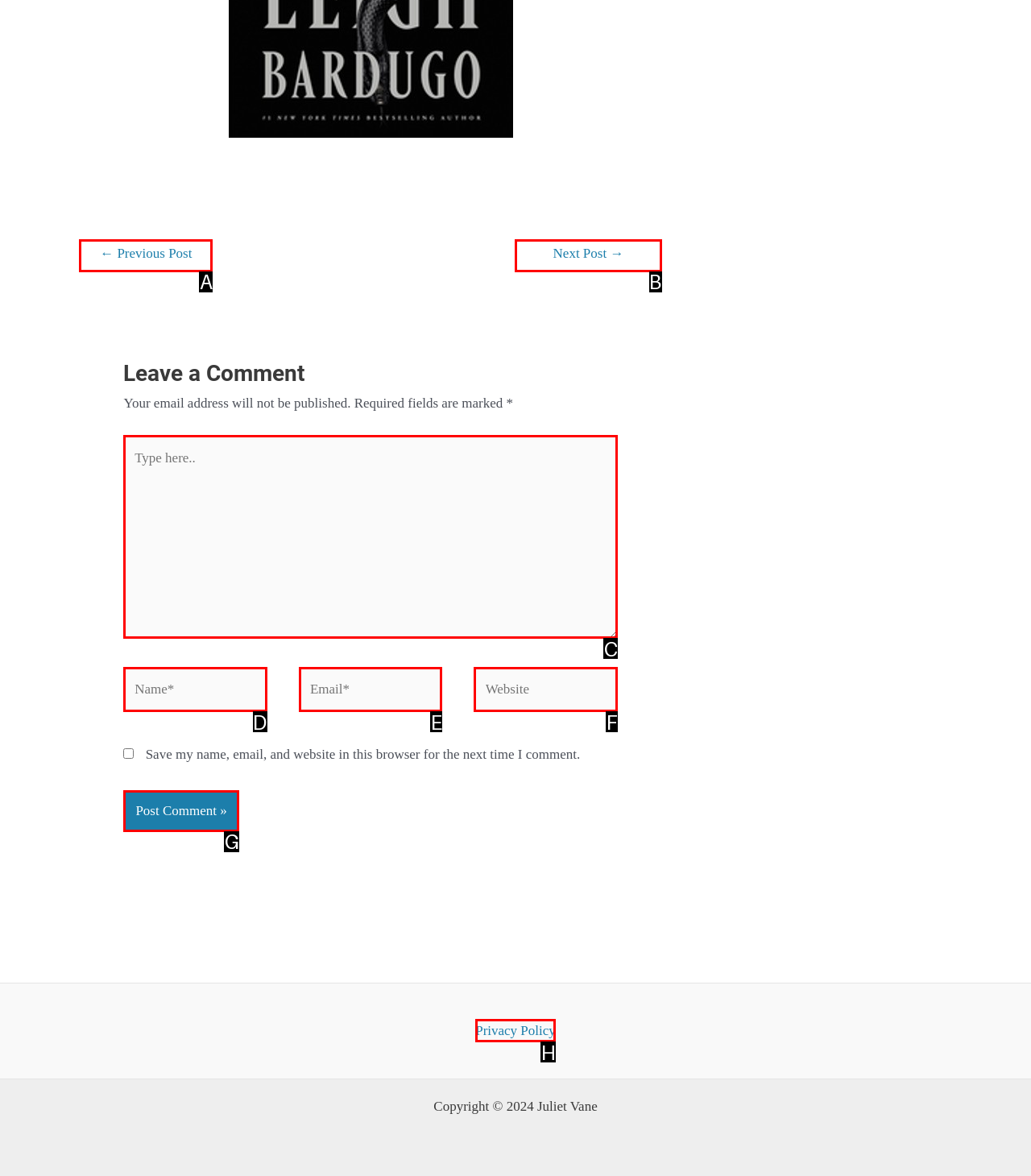Select the proper HTML element to perform the given task: Click to post a comment Answer with the corresponding letter from the provided choices.

G